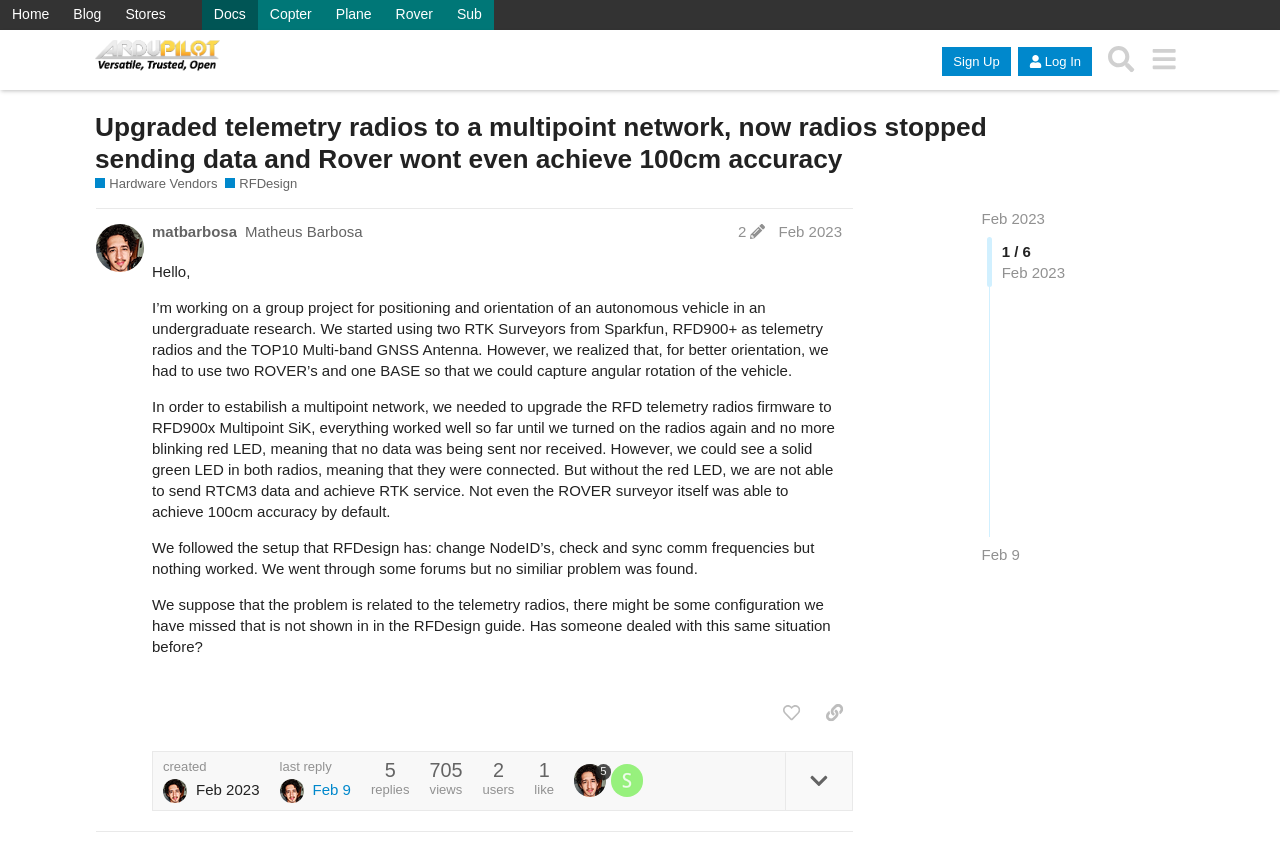What is the purpose of using two ROVER's and one BASE?
Answer with a single word or phrase by referring to the visual content.

To capture angular rotation